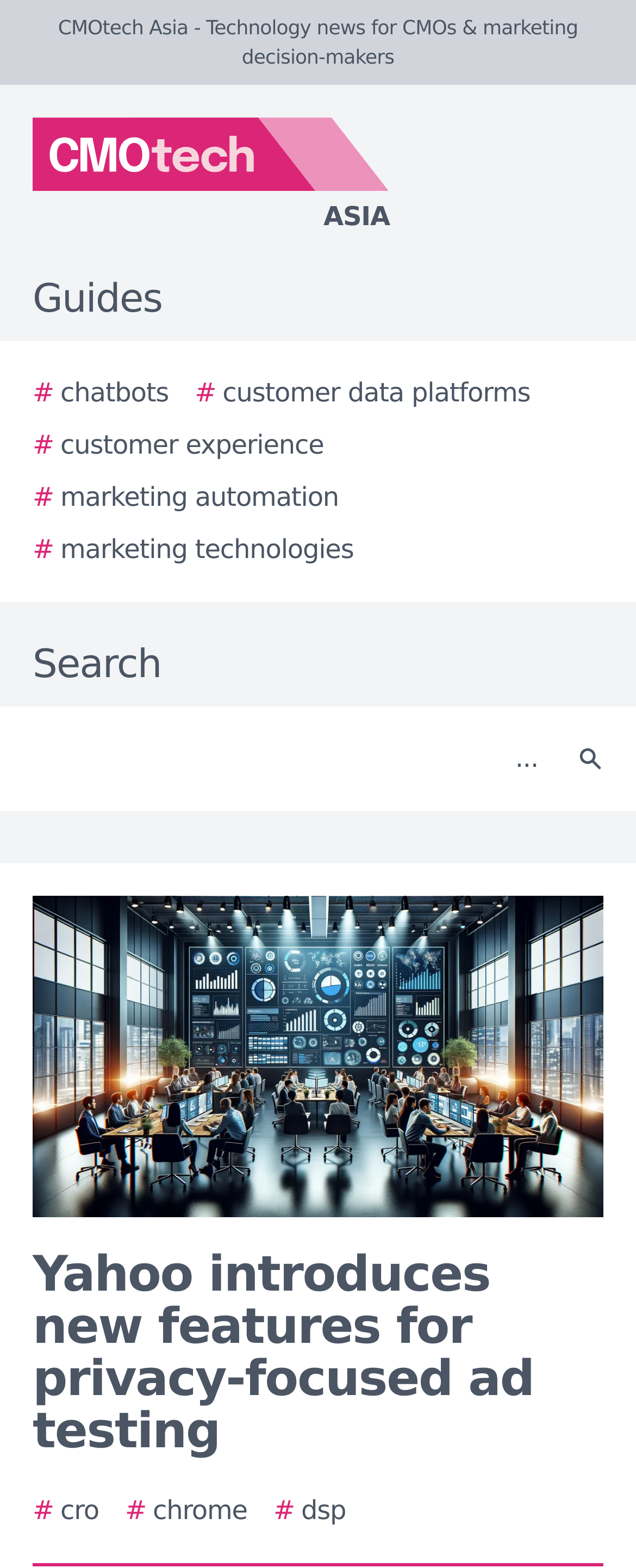Determine the bounding box coordinates of the area to click in order to meet this instruction: "Search for something".

[0.021, 0.459, 0.877, 0.509]